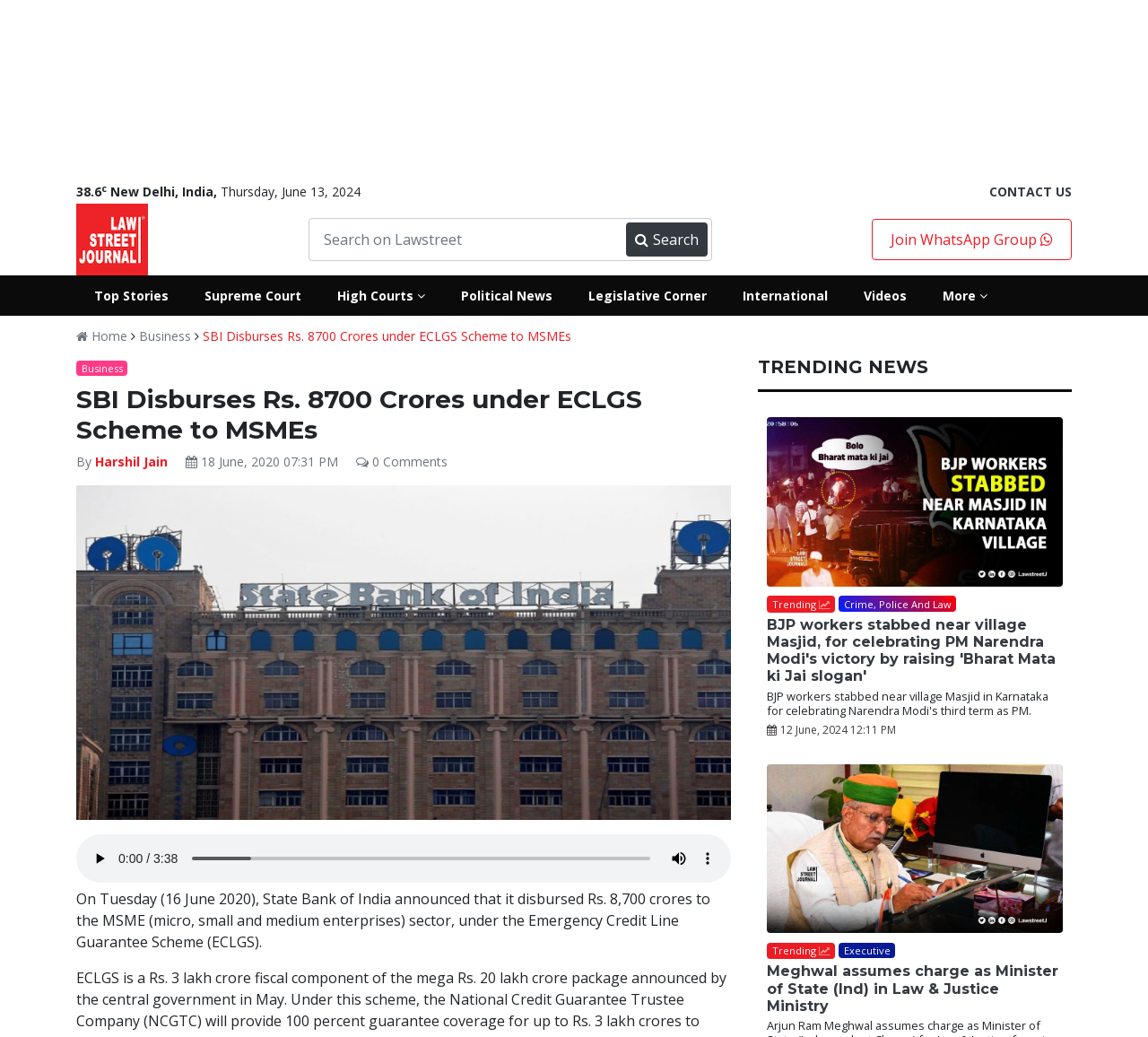Specify the bounding box coordinates of the area that needs to be clicked to achieve the following instruction: "Contact us".

[0.862, 0.176, 0.934, 0.193]